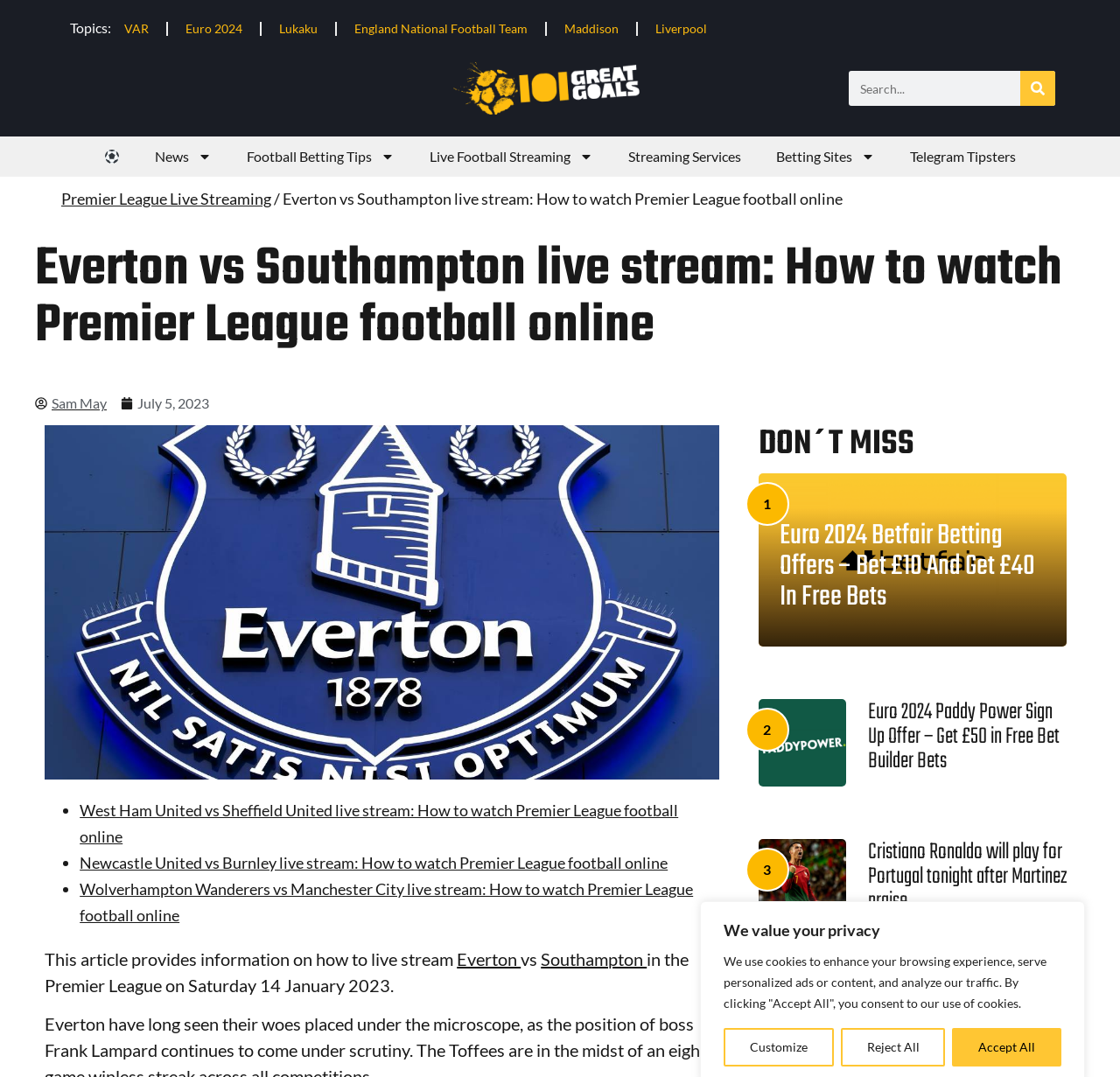Find the bounding box of the UI element described as: "Betting Sites". The bounding box coordinates should be given as four float values between 0 and 1, i.e., [left, top, right, bottom].

[0.677, 0.127, 0.797, 0.164]